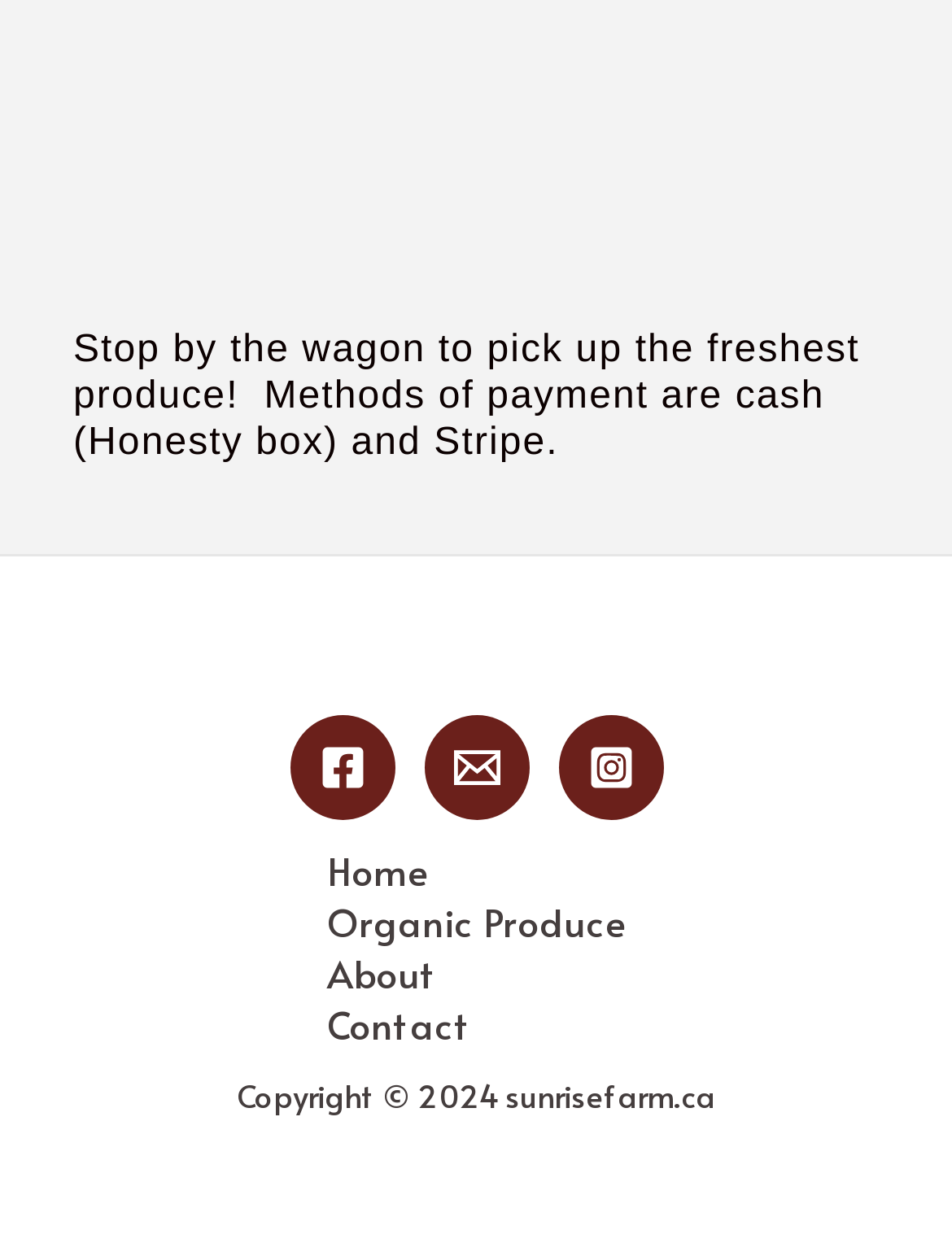Find and provide the bounding box coordinates for the UI element described with: "Organic Produce".

[0.292, 0.715, 0.708, 0.756]